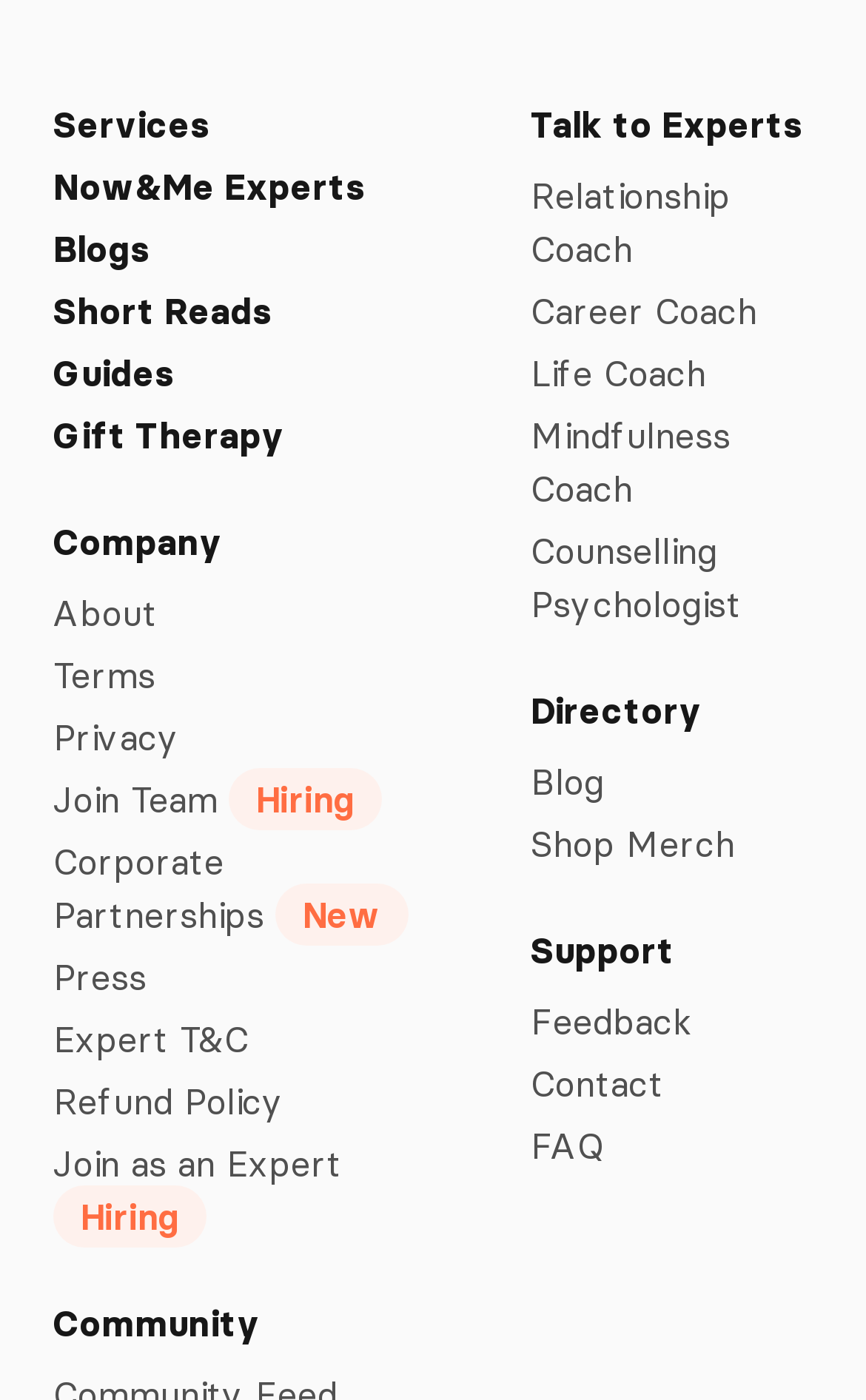Answer the following query with a single word or phrase:
What is the purpose of the 'Gift Therapy' link?

Gift Therapy